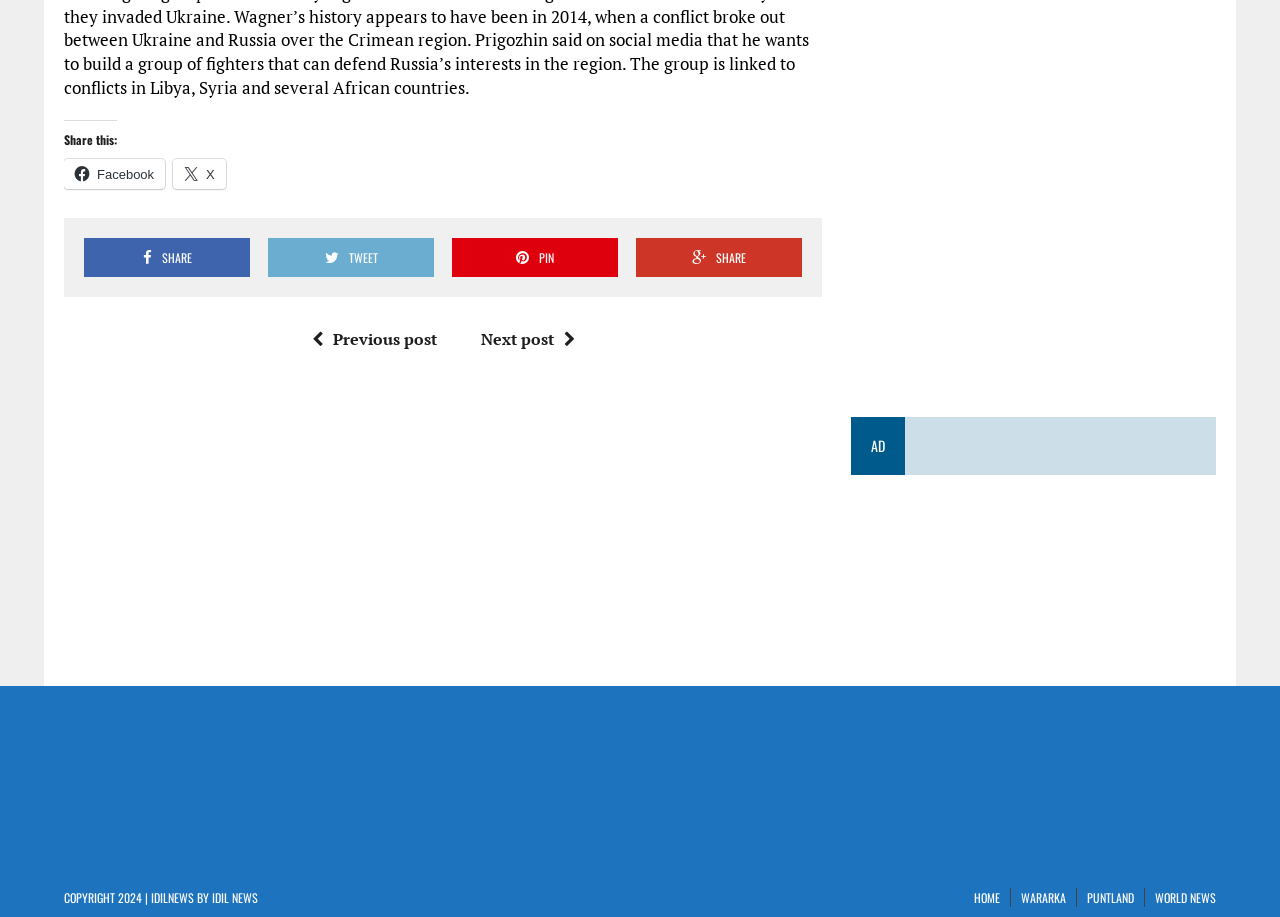Based on the image, give a detailed response to the question: How many navigation links are available at the bottom of the webpage?

I counted the number of navigation links available at the bottom of the webpage, which are HOME, WARARKA, PUNTLAND, WORLD NEWS, and IDIL NEWS.